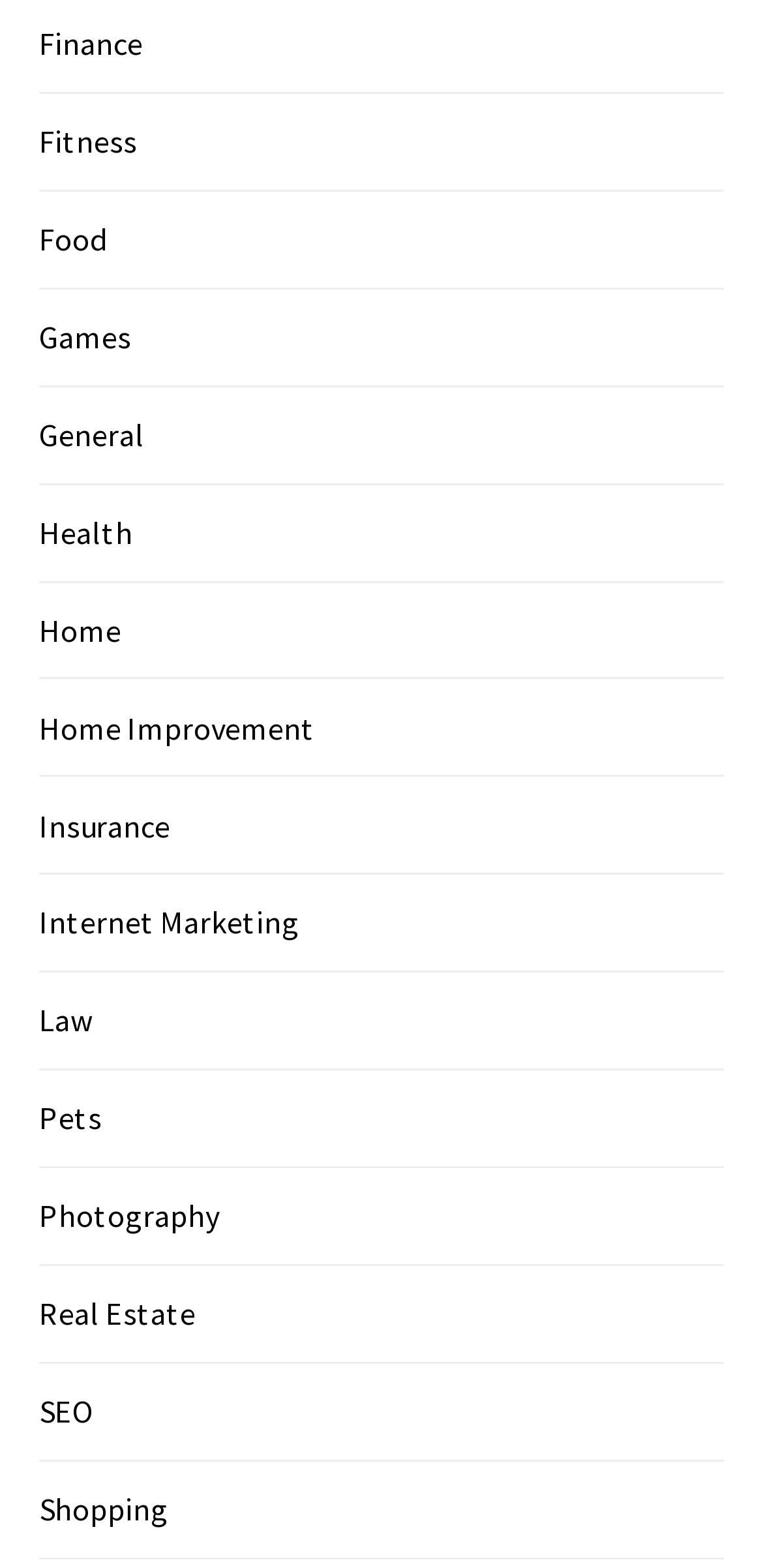Calculate the bounding box coordinates of the UI element given the description: "Real Estate".

[0.051, 0.825, 0.256, 0.85]